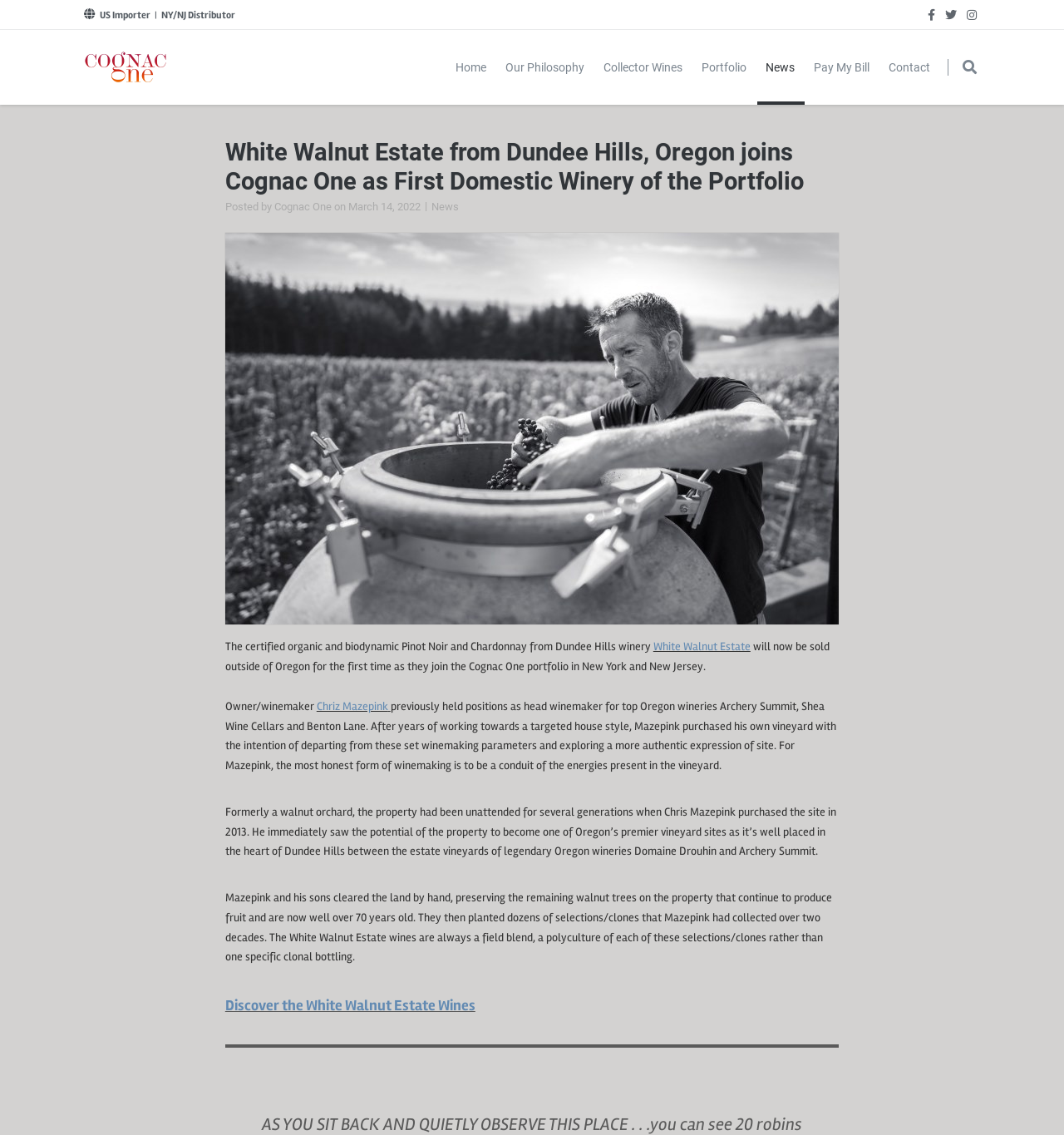Find the bounding box coordinates for the area you need to click to carry out the instruction: "Click the 'White Walnut Estate' link". The coordinates should be four float numbers between 0 and 1, indicated as [left, top, right, bottom].

[0.614, 0.564, 0.705, 0.576]